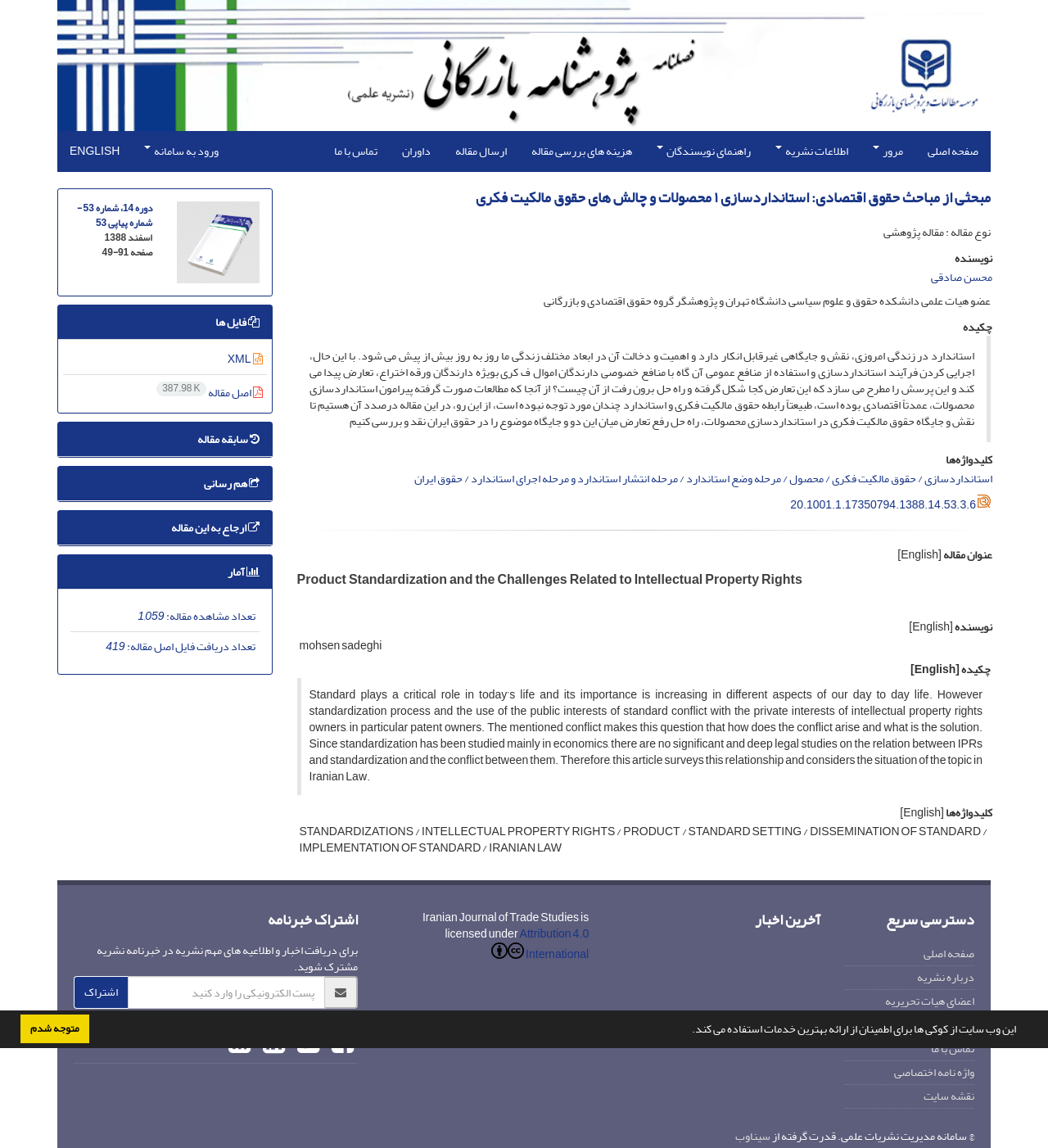Please determine the bounding box coordinates of the element's region to click in order to carry out the following instruction: "download the article file". The coordinates should be four float numbers between 0 and 1, i.e., [left, top, right, bottom].

[0.149, 0.333, 0.25, 0.352]